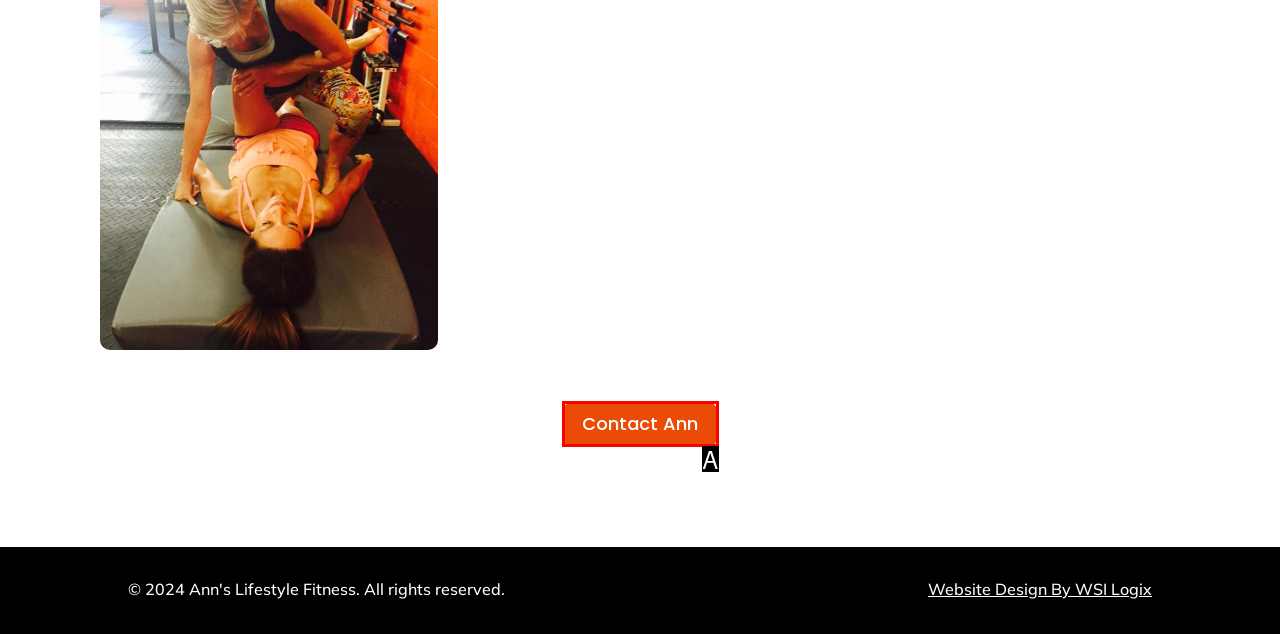Identify the letter corresponding to the UI element that matches this description: Contact Ann
Answer using only the letter from the provided options.

A